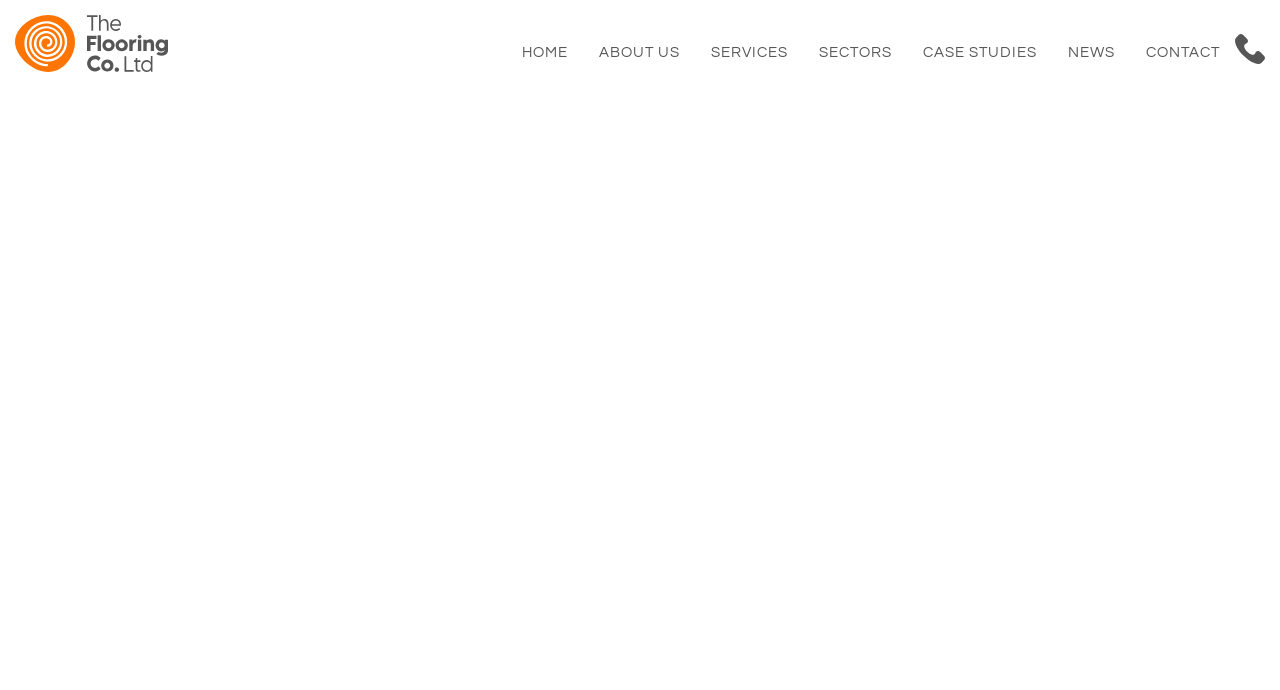Identify the bounding box coordinates of the area that should be clicked in order to complete the given instruction: "Skip to the content". The bounding box coordinates should be four float numbers between 0 and 1, i.e., [left, top, right, bottom].

[0.395, 0.052, 0.448, 0.152]